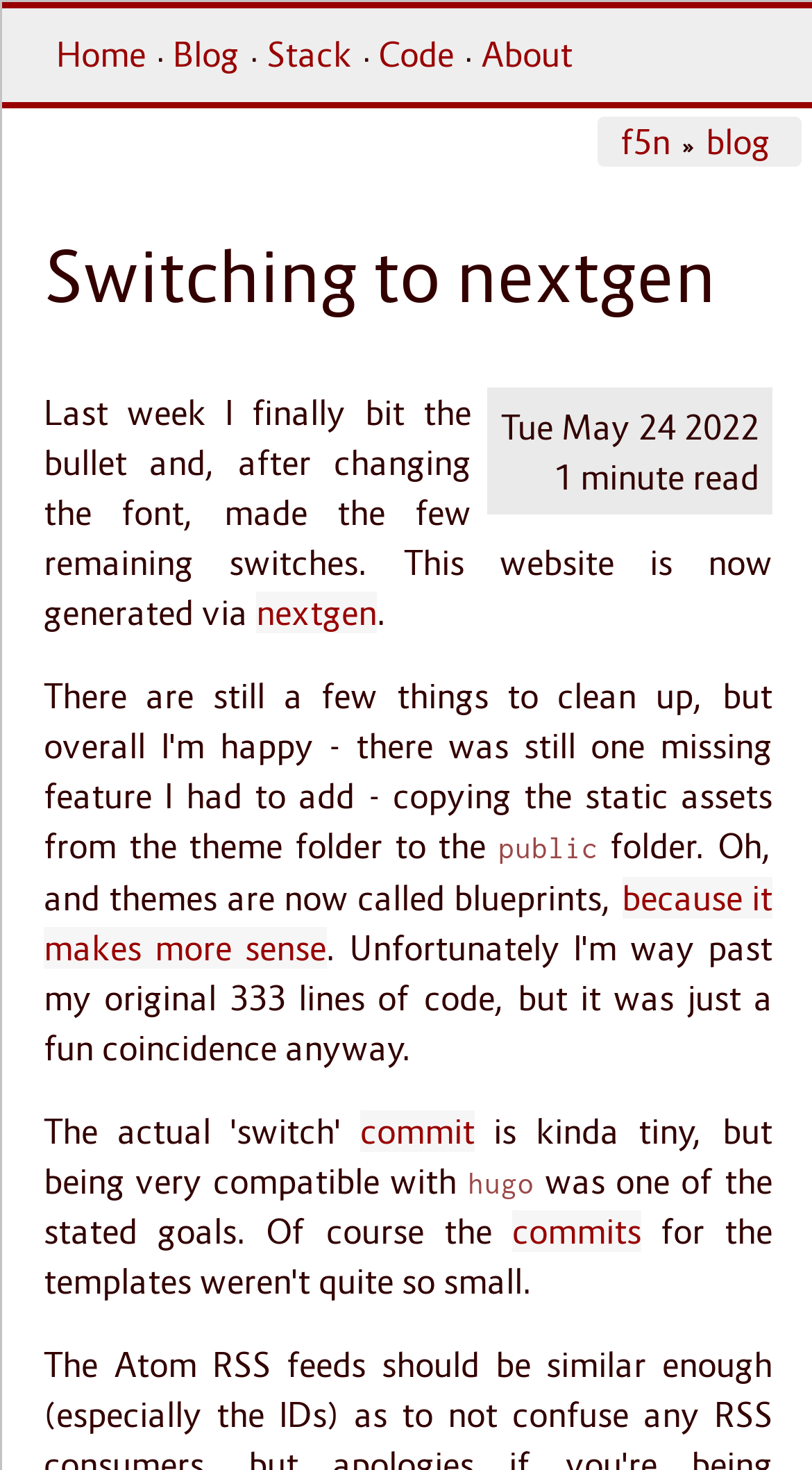How many links are there in the blog post?
Based on the image content, provide your answer in one word or a short phrase.

4